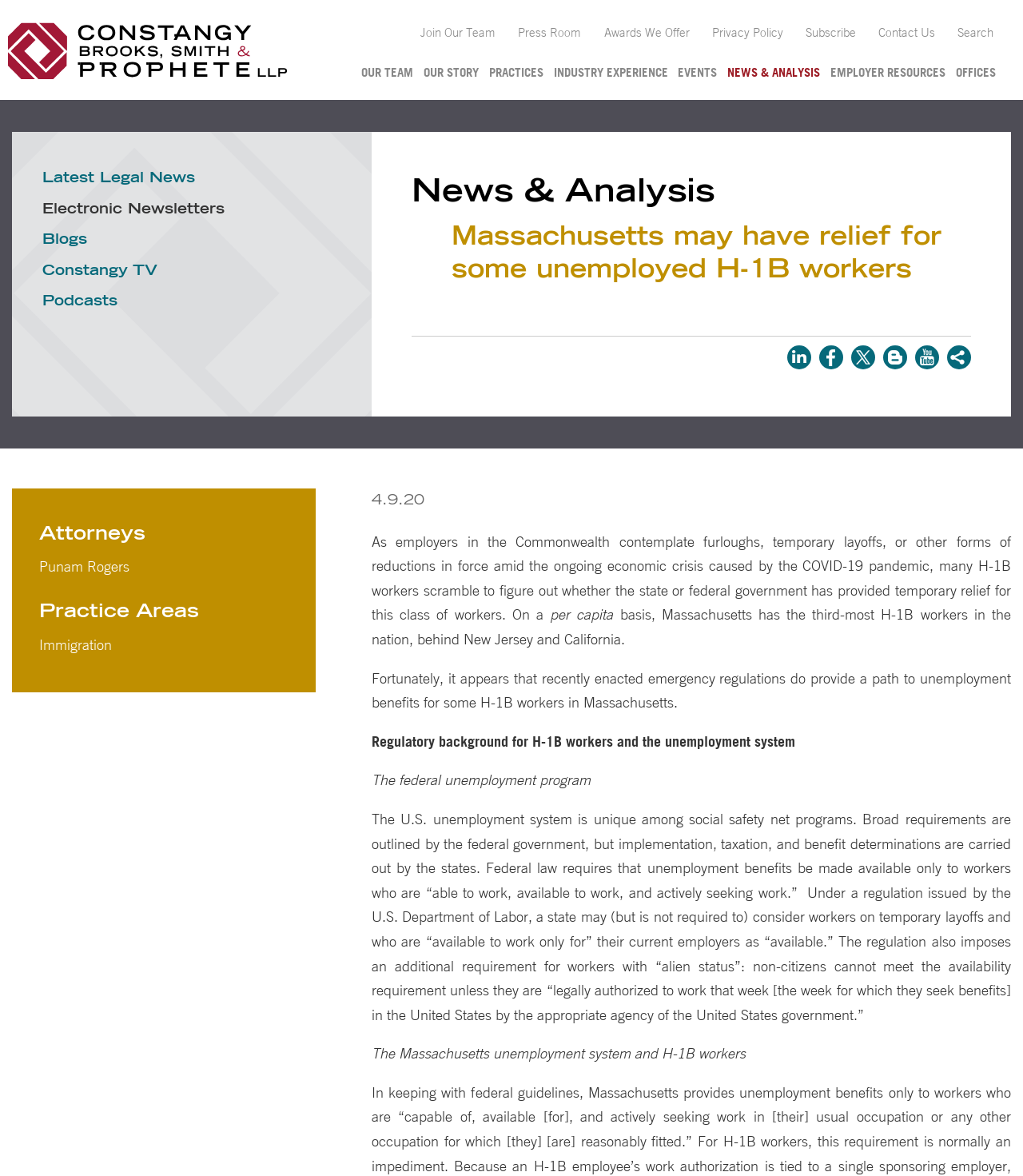Based on the image, provide a detailed and complete answer to the question: 
What is the date of the news article?

The date of the news article can be found below the heading, where it is written as '4.9.20'. This is likely the date when the article was published.